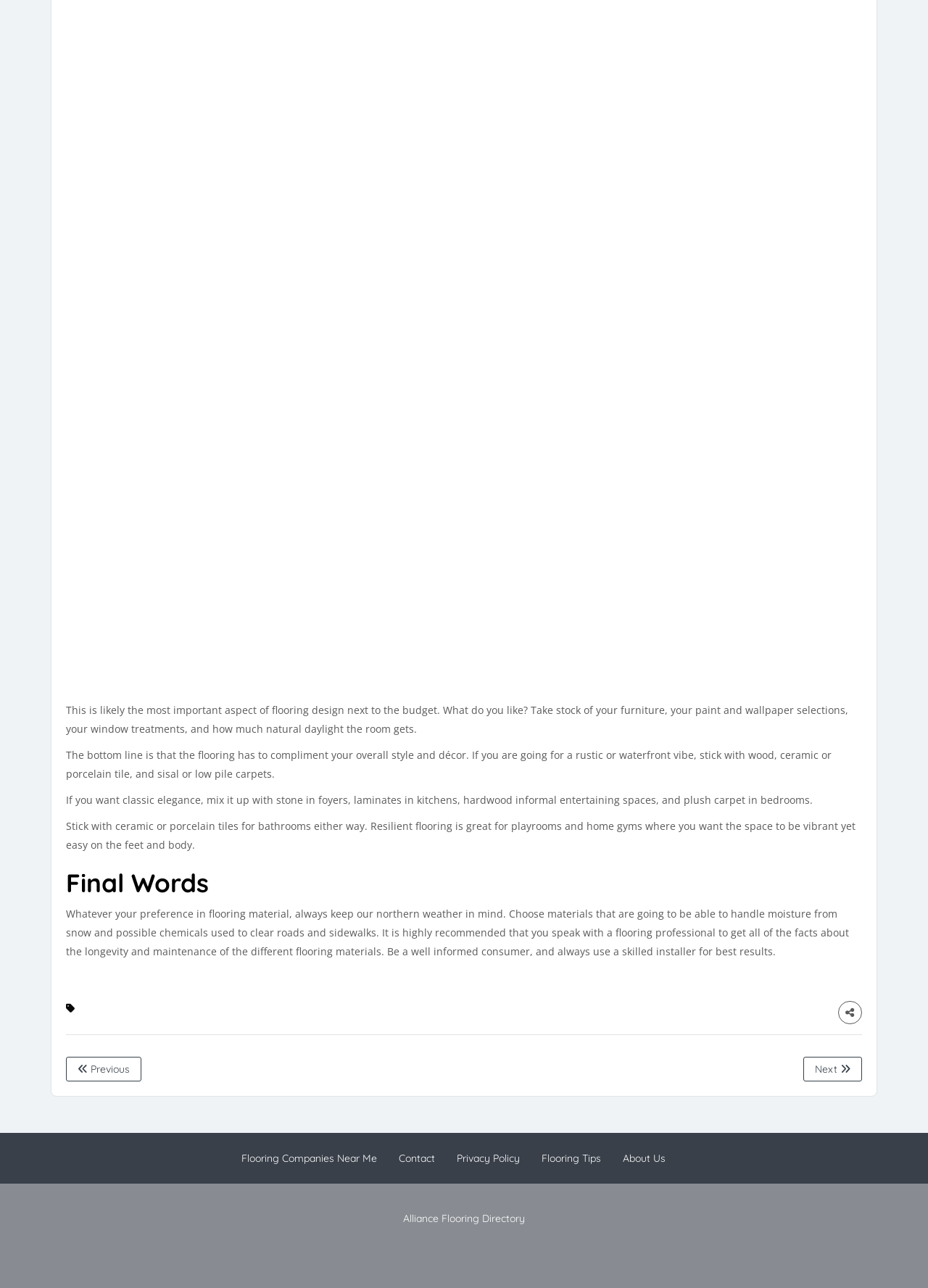Determine the bounding box coordinates for the clickable element required to fulfill the instruction: "Click on 'facebook'". Provide the coordinates as four float numbers between 0 and 1, i.e., [left, top, right, bottom].

[0.464, 0.972, 0.486, 0.982]